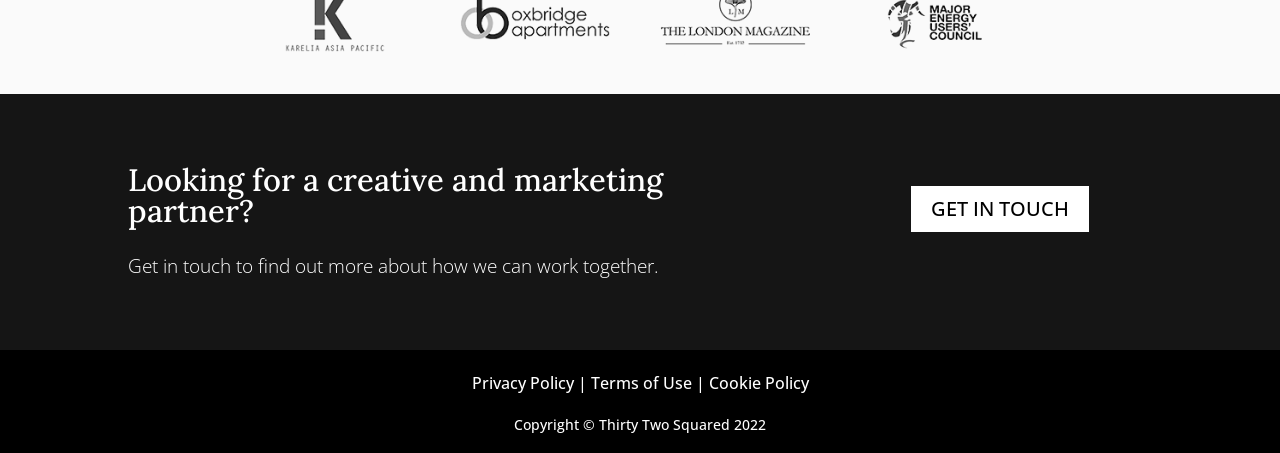What is the company name mentioned at the bottom of the page?
Please provide a single word or phrase answer based on the image.

Thirty Two Squared